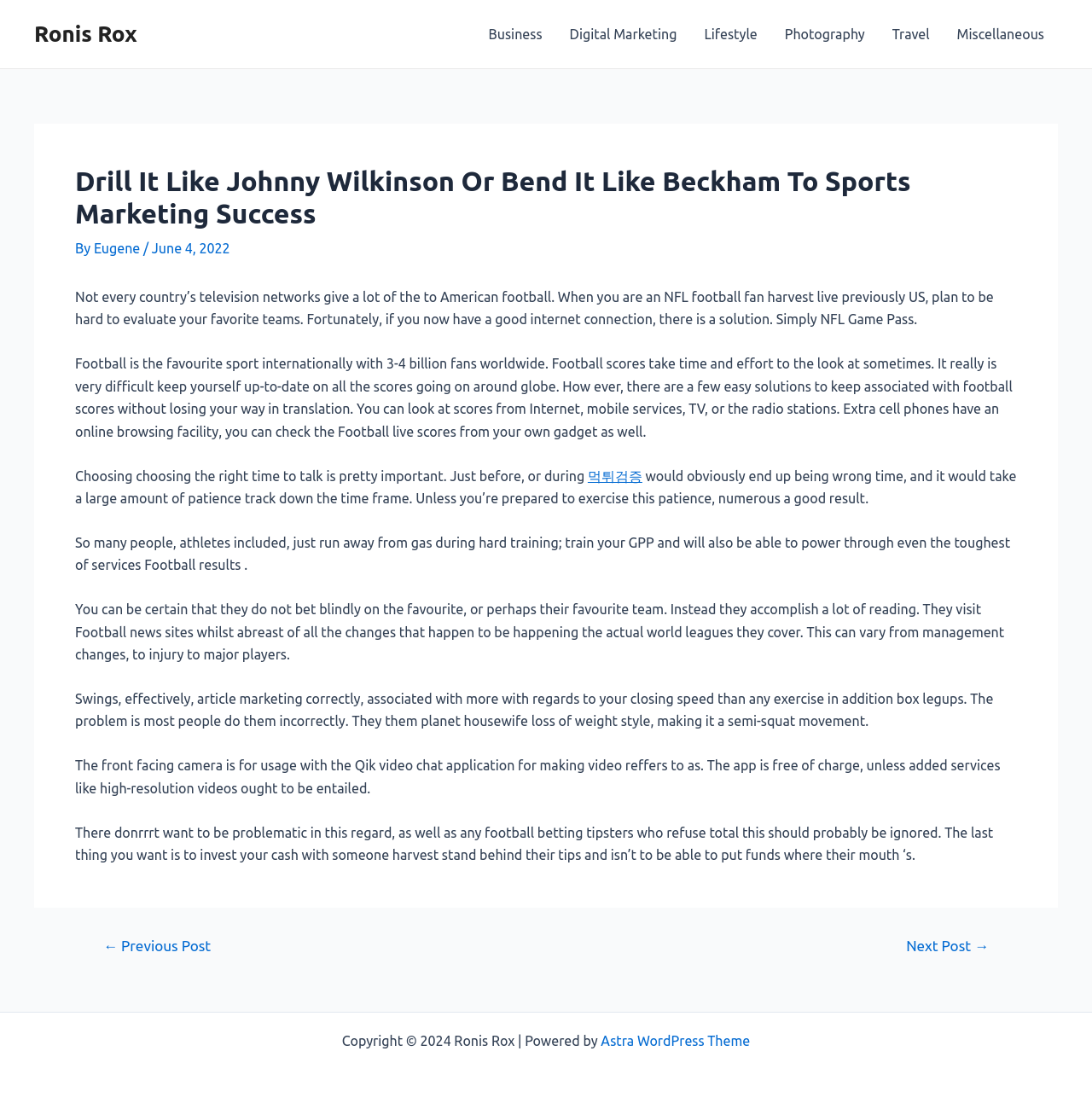Find the headline of the webpage and generate its text content.

Drill It Like Johnny Wilkinson Or Bend It Like Beckham To Sports Marketing Success